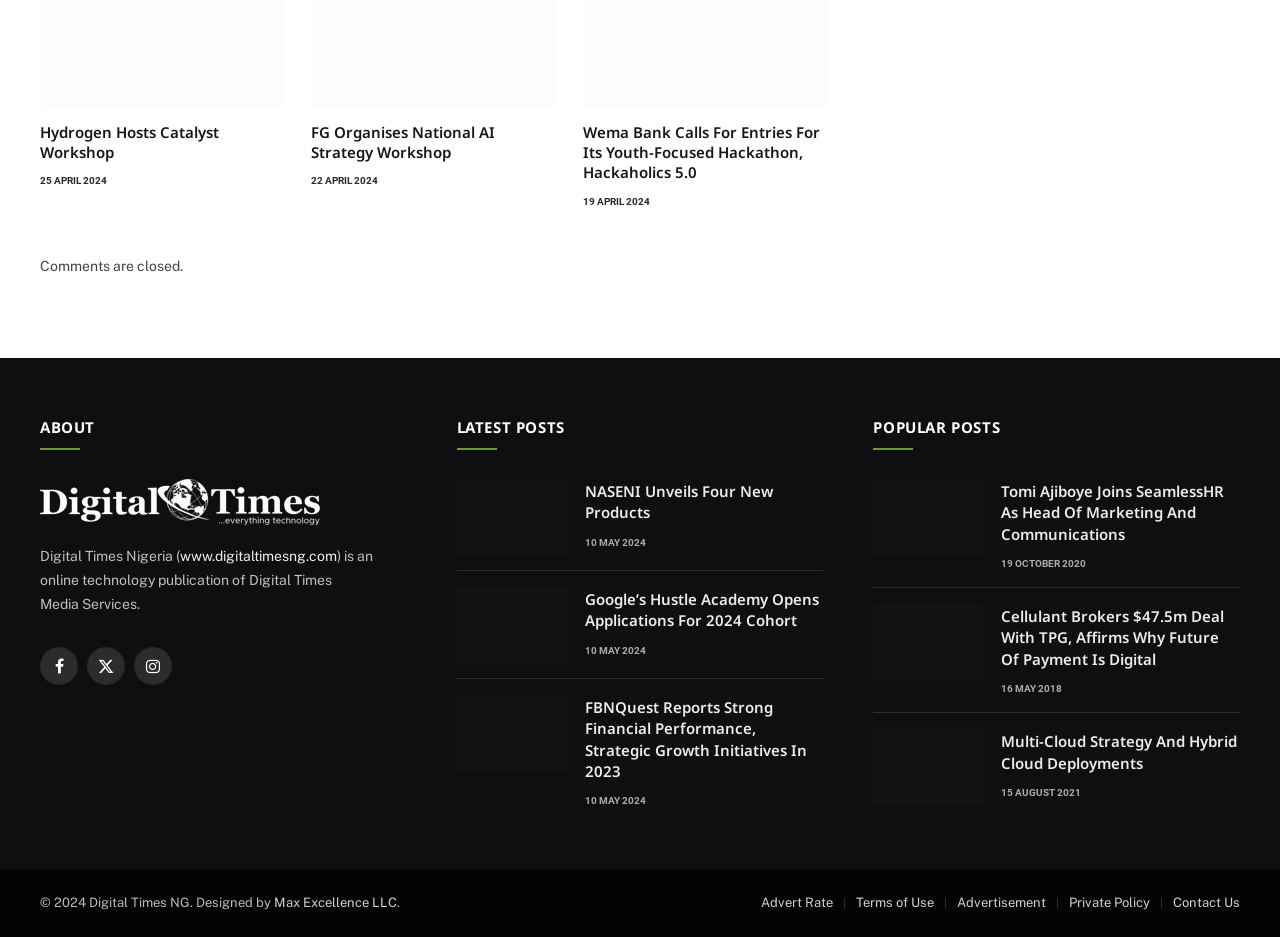Can you pinpoint the bounding box coordinates for the clickable element required for this instruction: "Contact Us"? The coordinates should be four float numbers between 0 and 1, i.e., [left, top, right, bottom].

[0.916, 0.956, 0.969, 0.972]